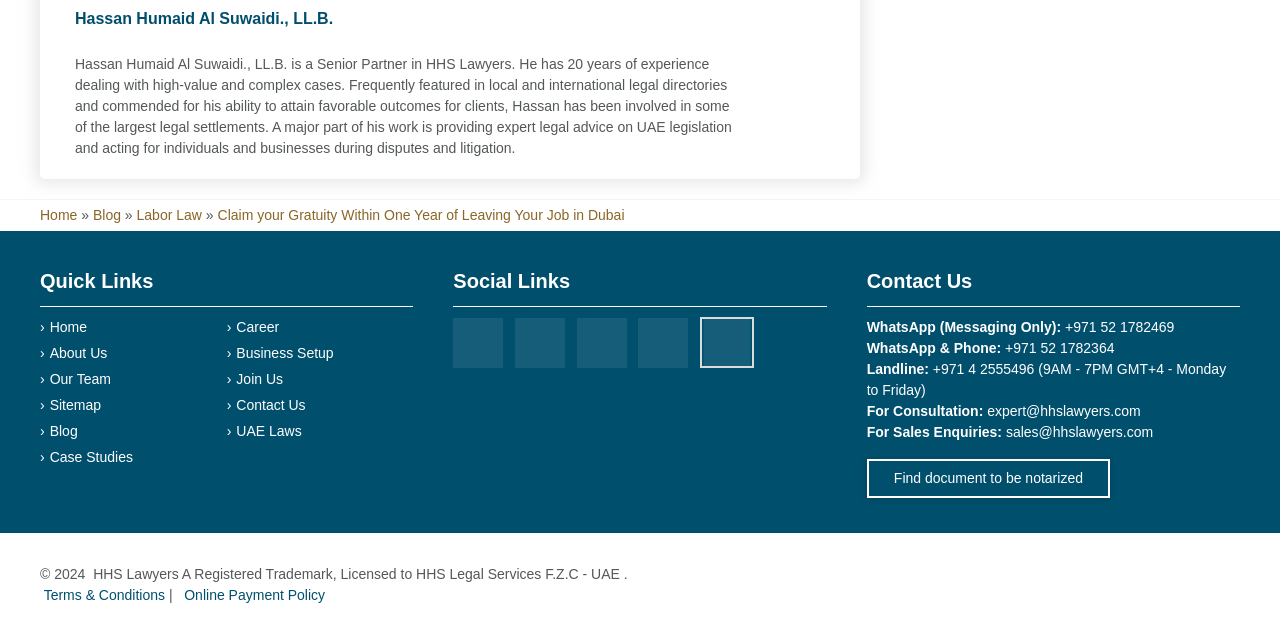Predict the bounding box coordinates of the area that should be clicked to accomplish the following instruction: "Read the blog post about claiming gratuity". The bounding box coordinates should consist of four float numbers between 0 and 1, i.e., [left, top, right, bottom].

[0.17, 0.332, 0.488, 0.358]